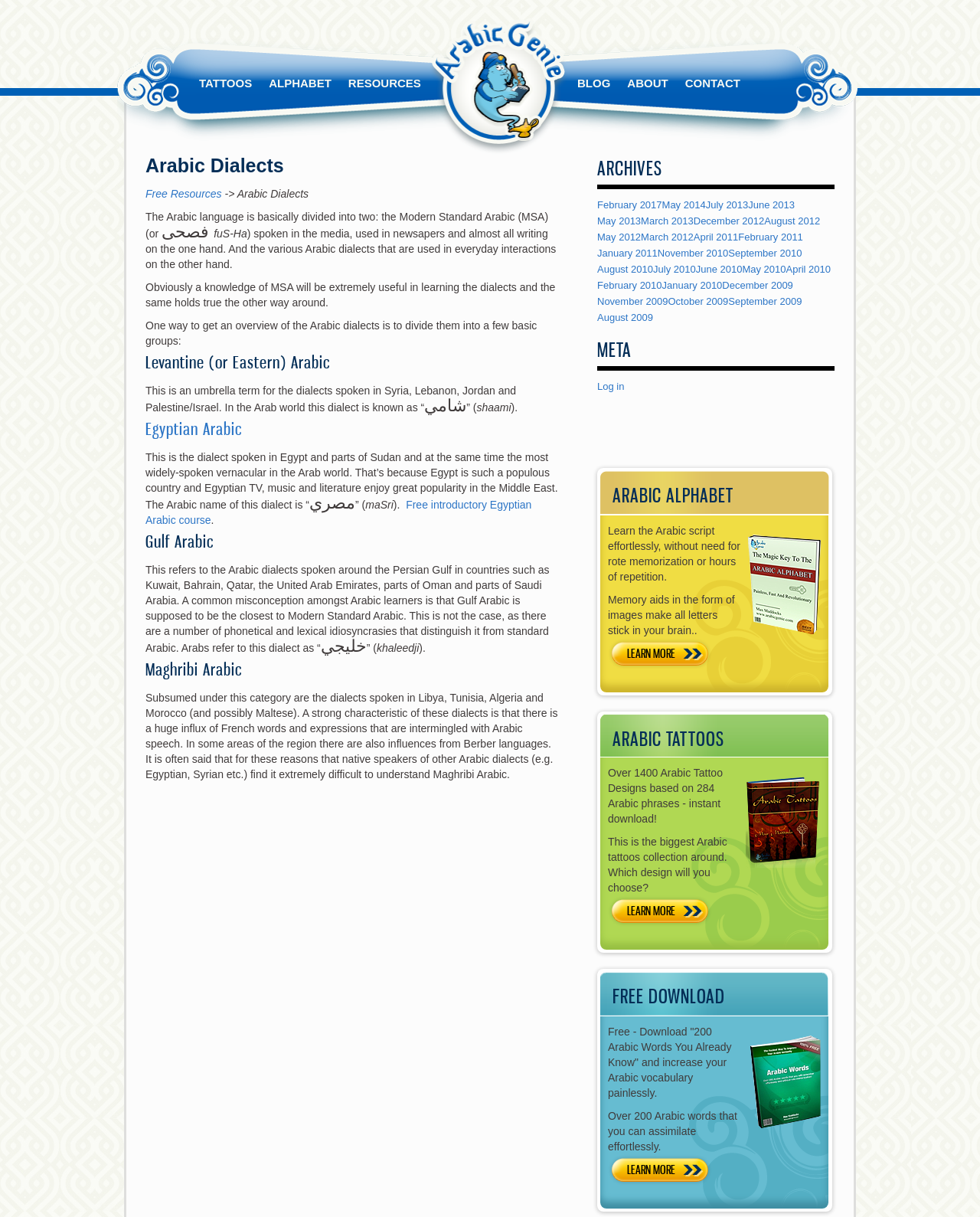Using the description "Alphabet", predict the bounding box of the relevant HTML element.

[0.274, 0.063, 0.338, 0.074]